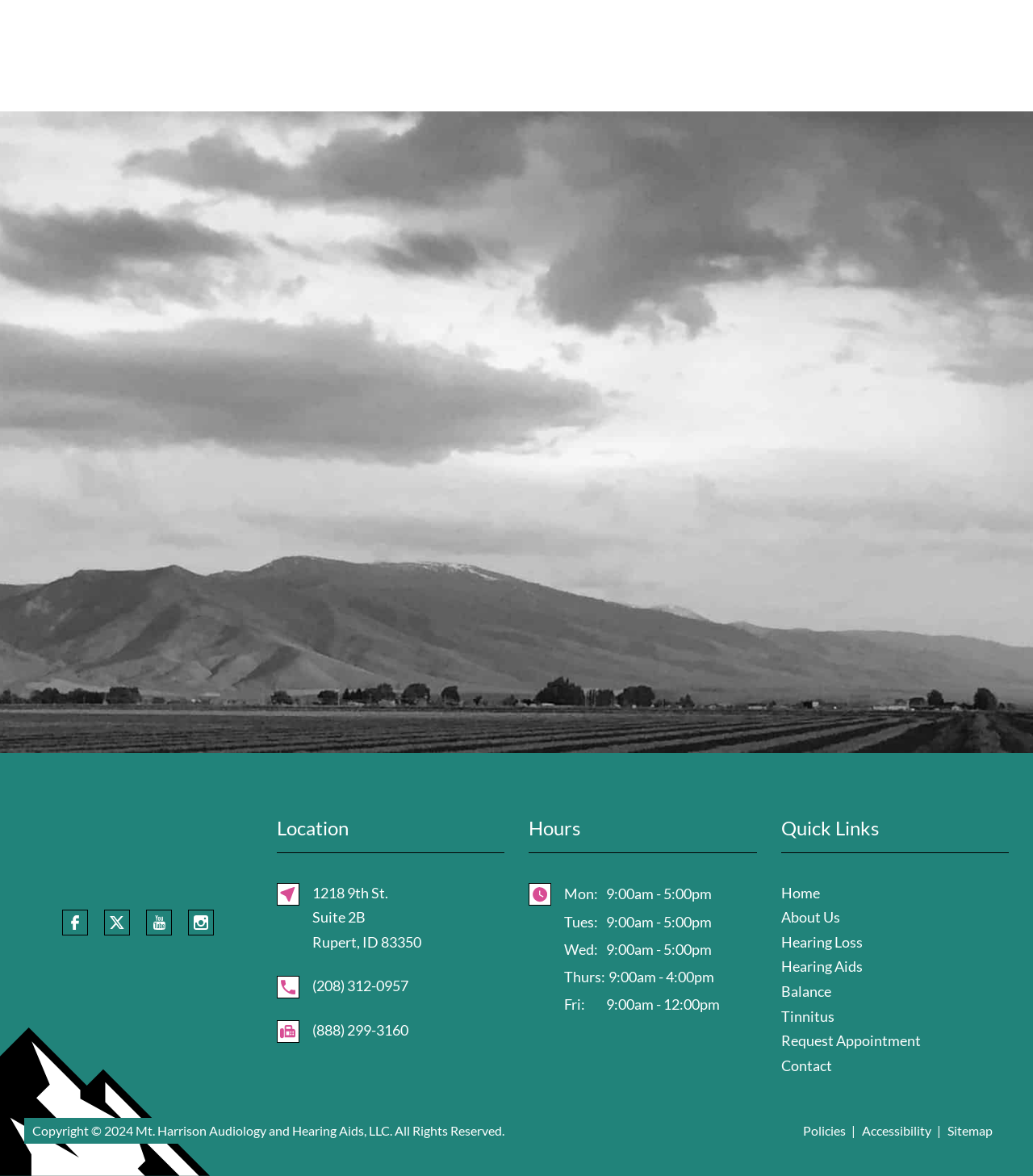Given the element description "Tinnitus", identify the bounding box of the corresponding UI element.

[0.756, 0.856, 0.807, 0.871]